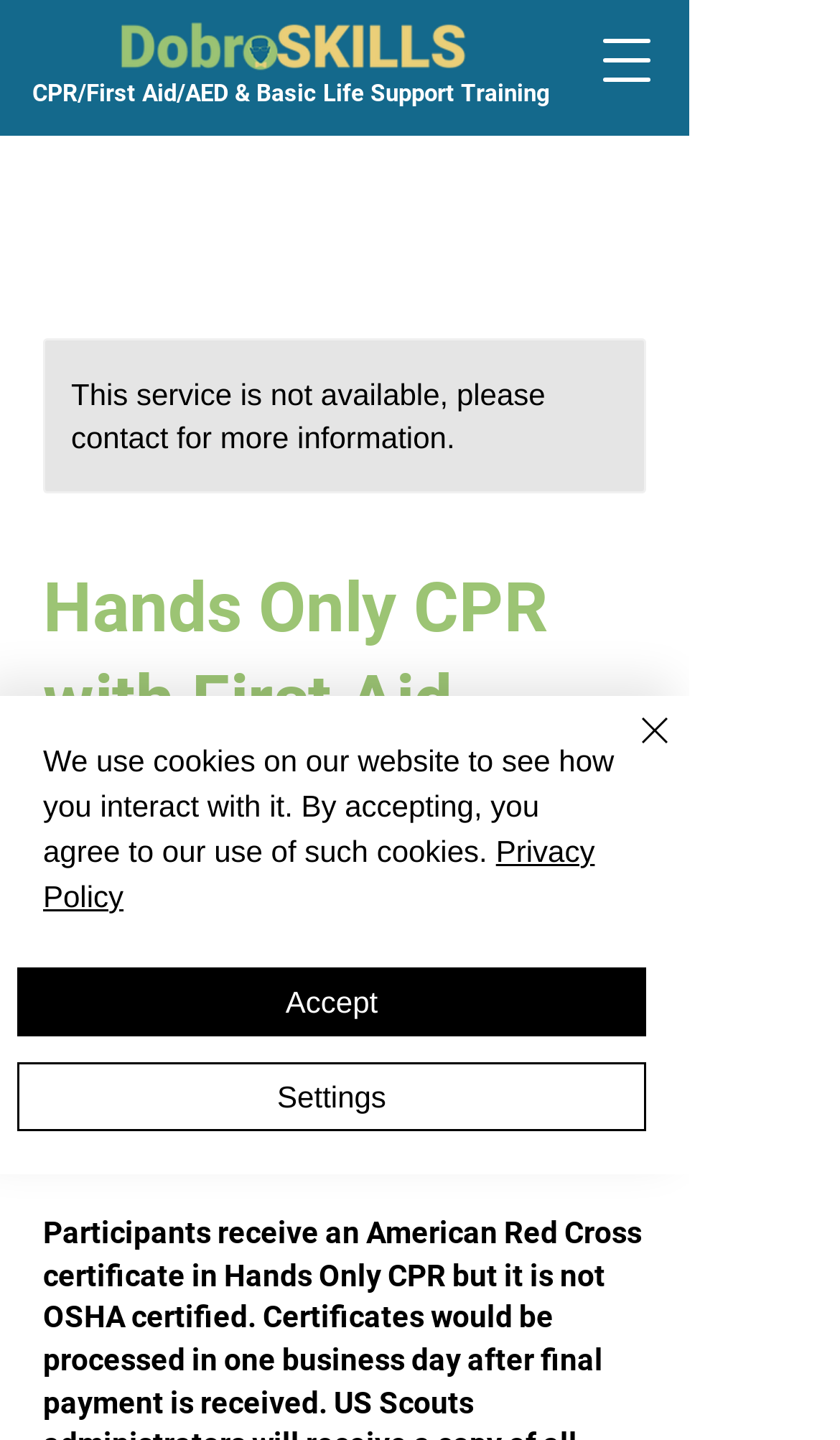Determine the bounding box coordinates for the HTML element mentioned in the following description: "Accept". The coordinates should be a list of four floats ranging from 0 to 1, represented as [left, top, right, bottom].

[0.021, 0.672, 0.769, 0.72]